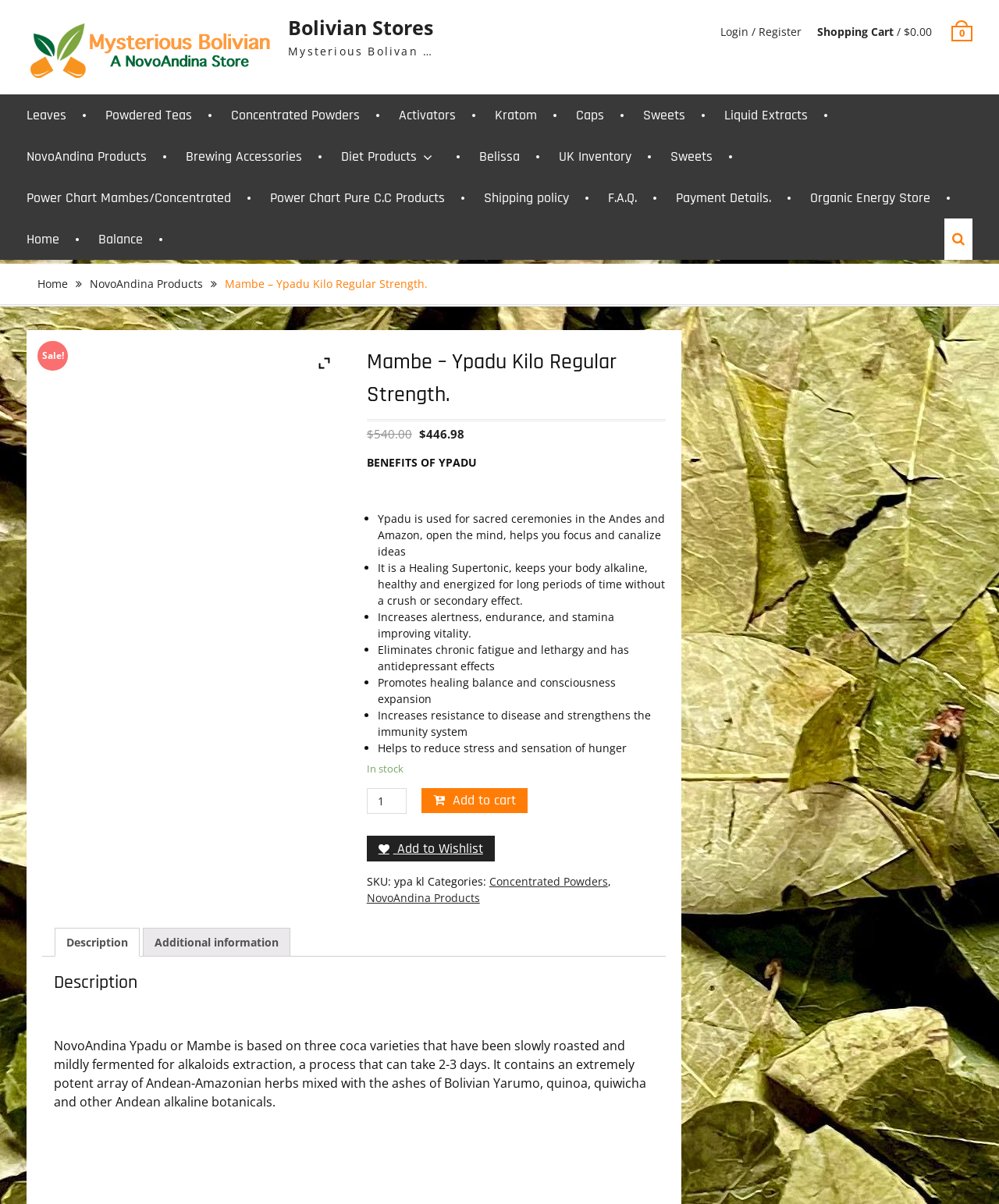Locate the bounding box coordinates of the area you need to click to fulfill this instruction: 'Increase the quantity of 'Mambe - Ypadu Kilo Regular Strength''. The coordinates must be in the form of four float numbers ranging from 0 to 1: [left, top, right, bottom].

[0.367, 0.655, 0.407, 0.676]